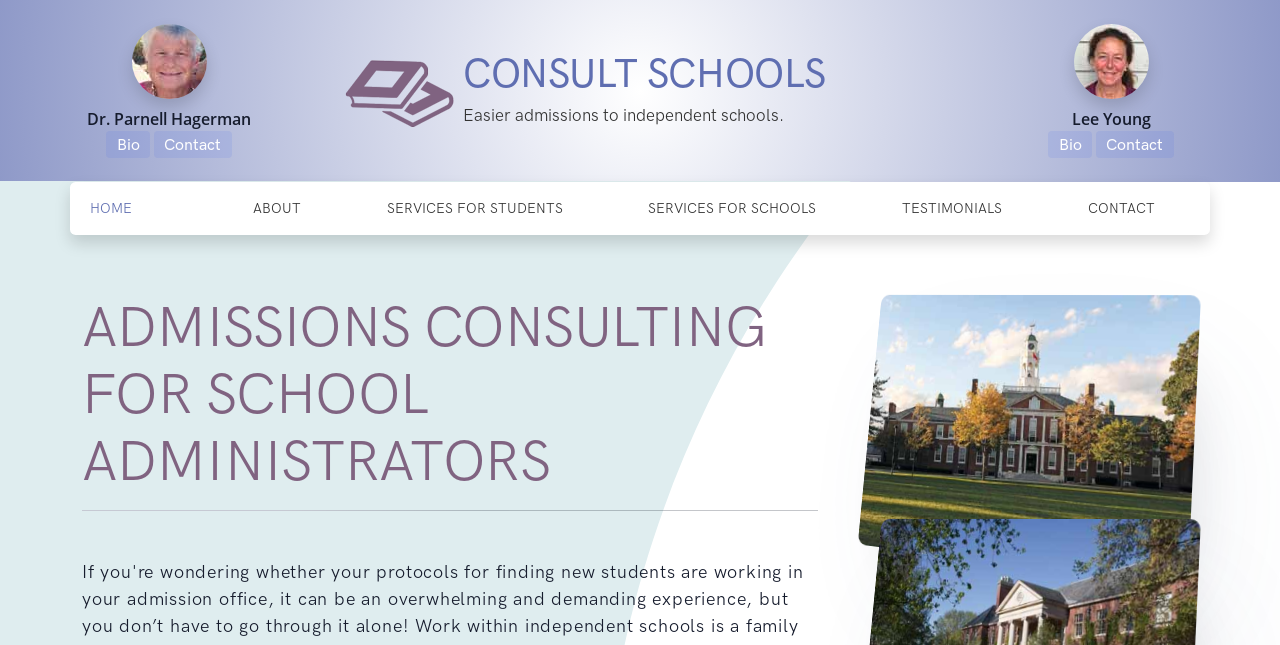Determine the bounding box coordinates of the clickable region to carry out the instruction: "Navigate to the home page".

[0.064, 0.295, 0.164, 0.352]